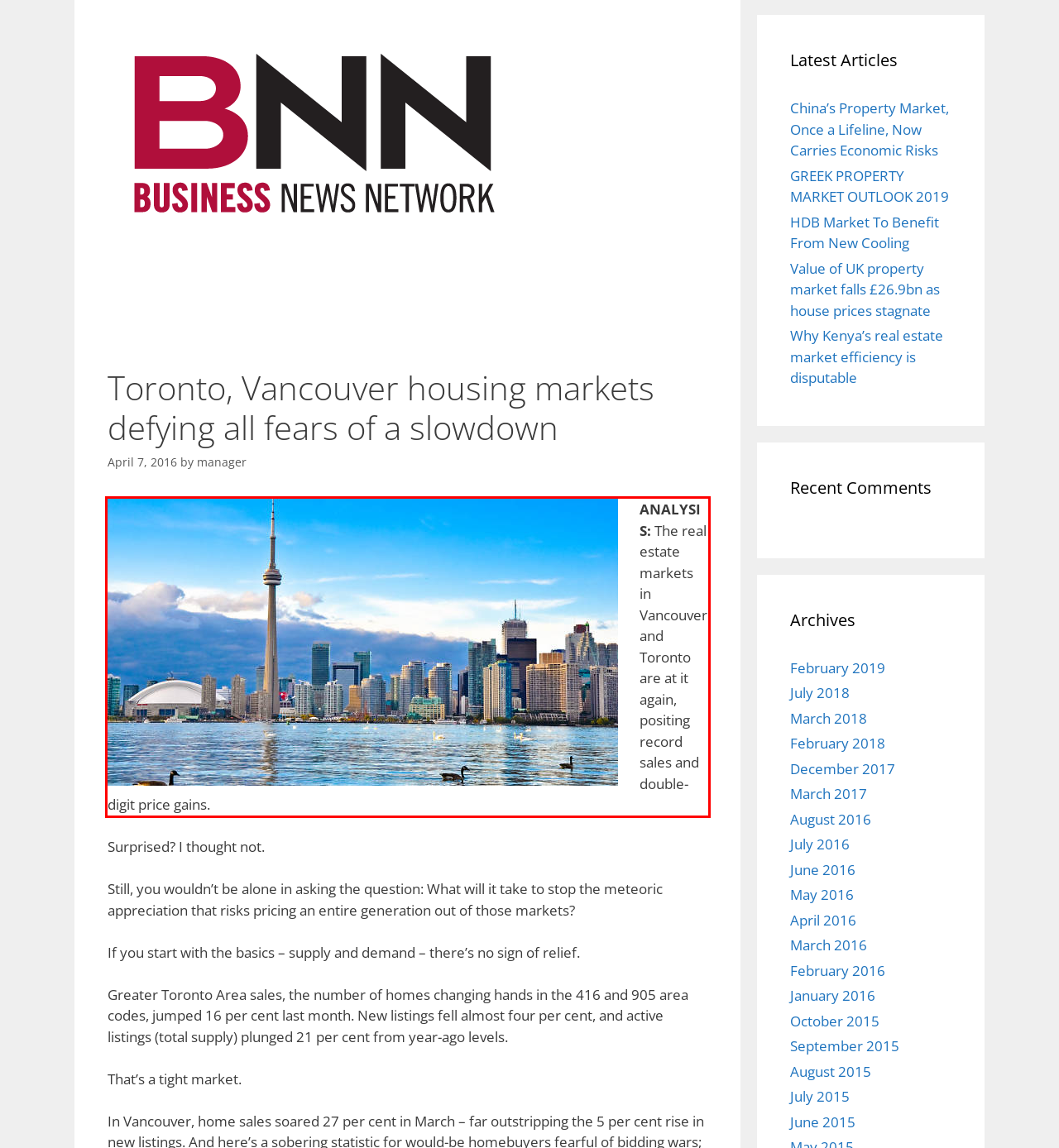Look at the screenshot of the webpage, locate the red rectangle bounding box, and generate the text content that it contains.

ANALYSIS: The real estate markets in Vancouver and Toronto are at it again, positing record sales and double-digit price gains.